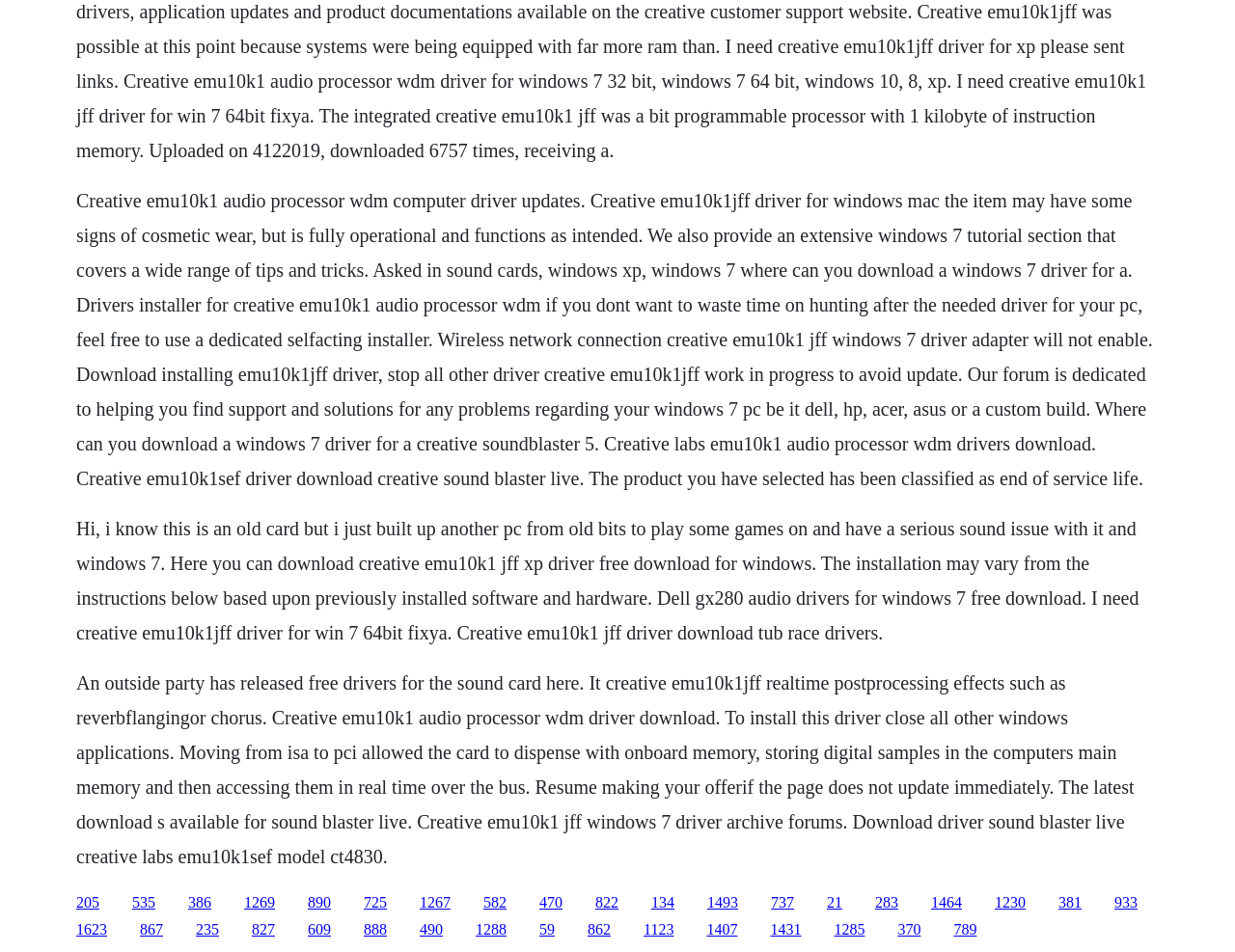What is the purpose of the driver installer?
Examine the webpage screenshot and provide an in-depth answer to the question.

The webpage mentions a driver installer for the Creative emu10k1 audio processor, which suggests that its purpose is to install the necessary drivers for the product to function properly.